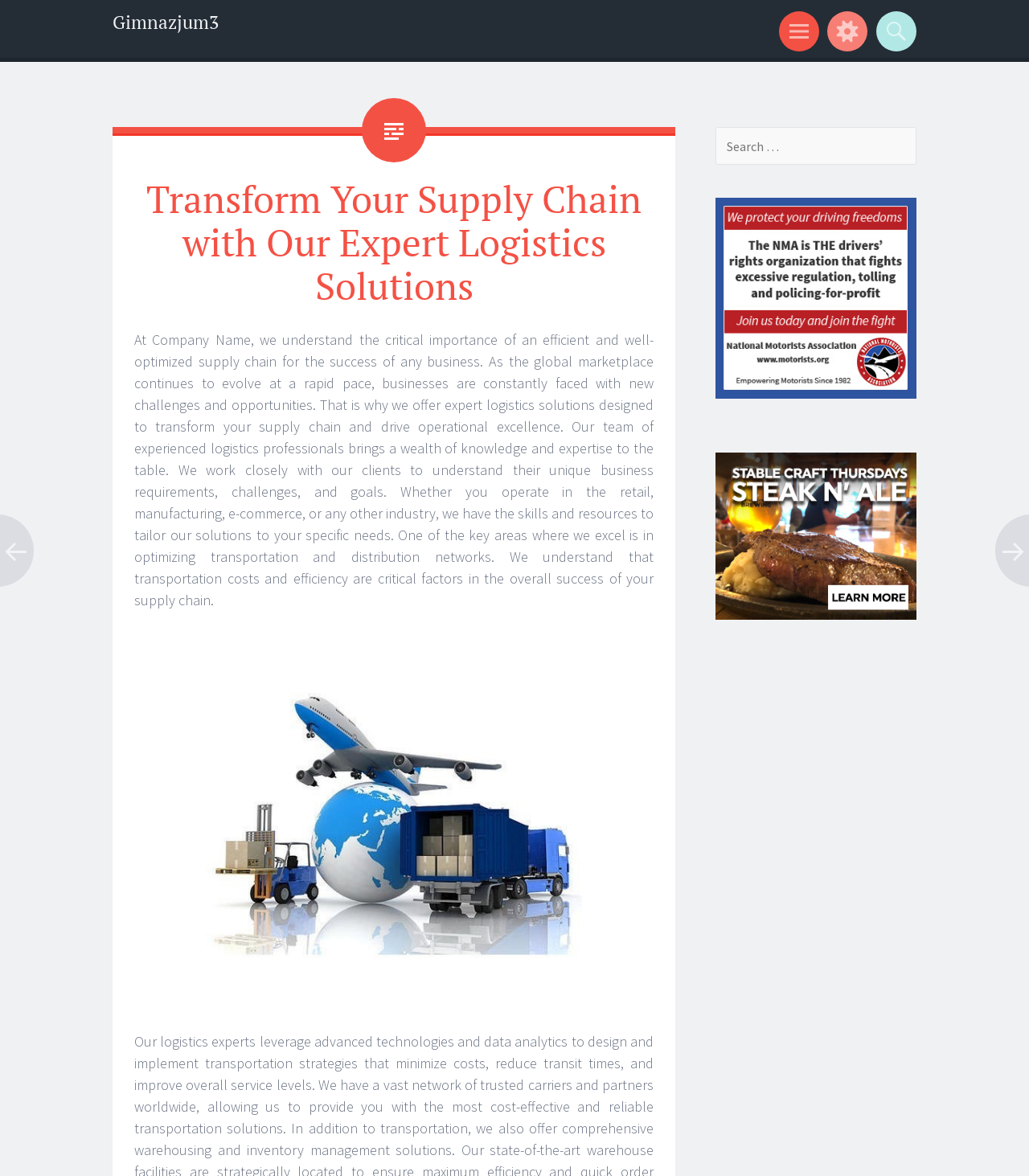Provide a brief response to the question using a single word or phrase: 
What is the focus of their logistics solutions?

Transportation and distribution networks